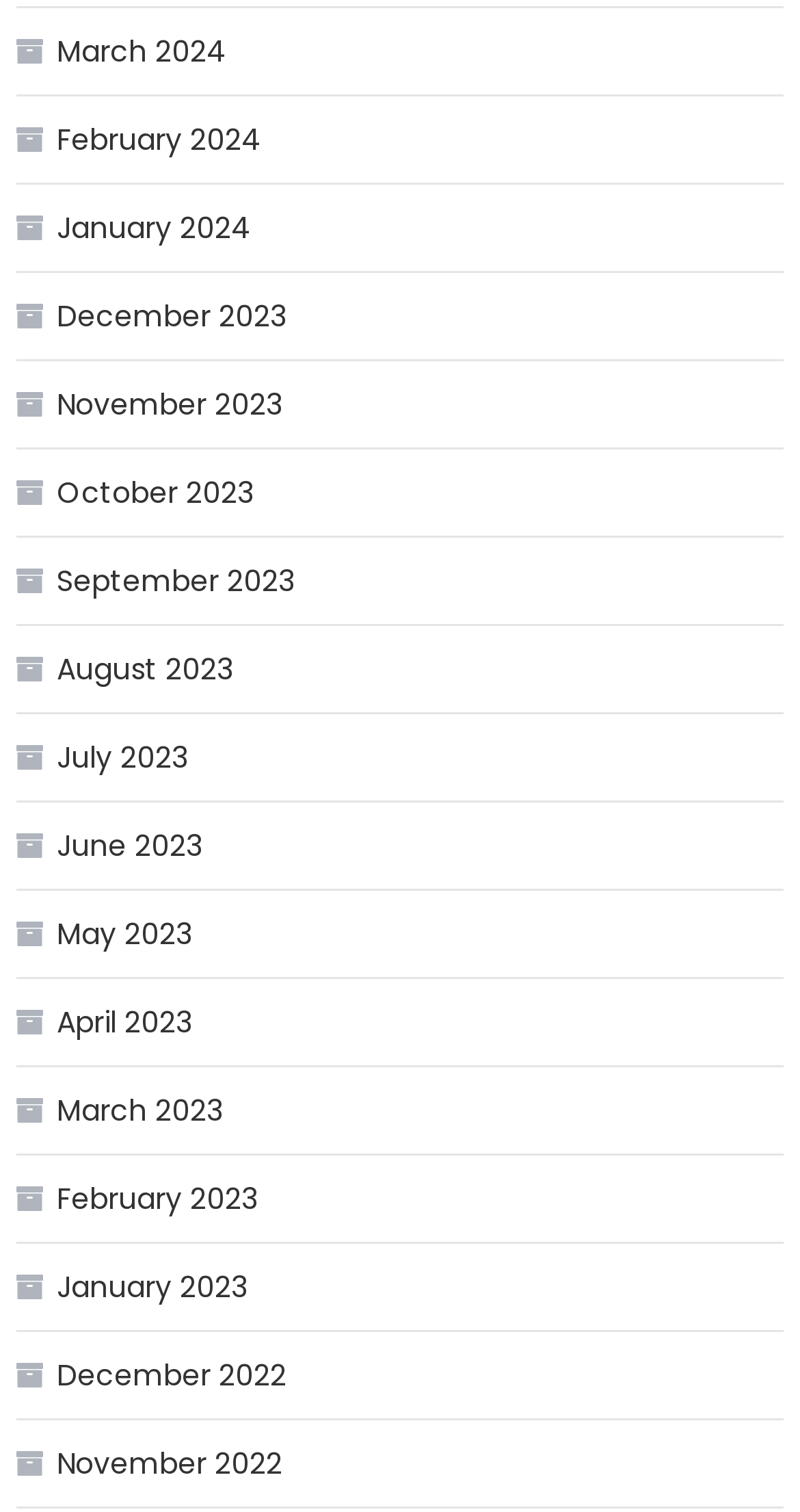Answer this question in one word or a short phrase: How many links are there on the webpage?

15